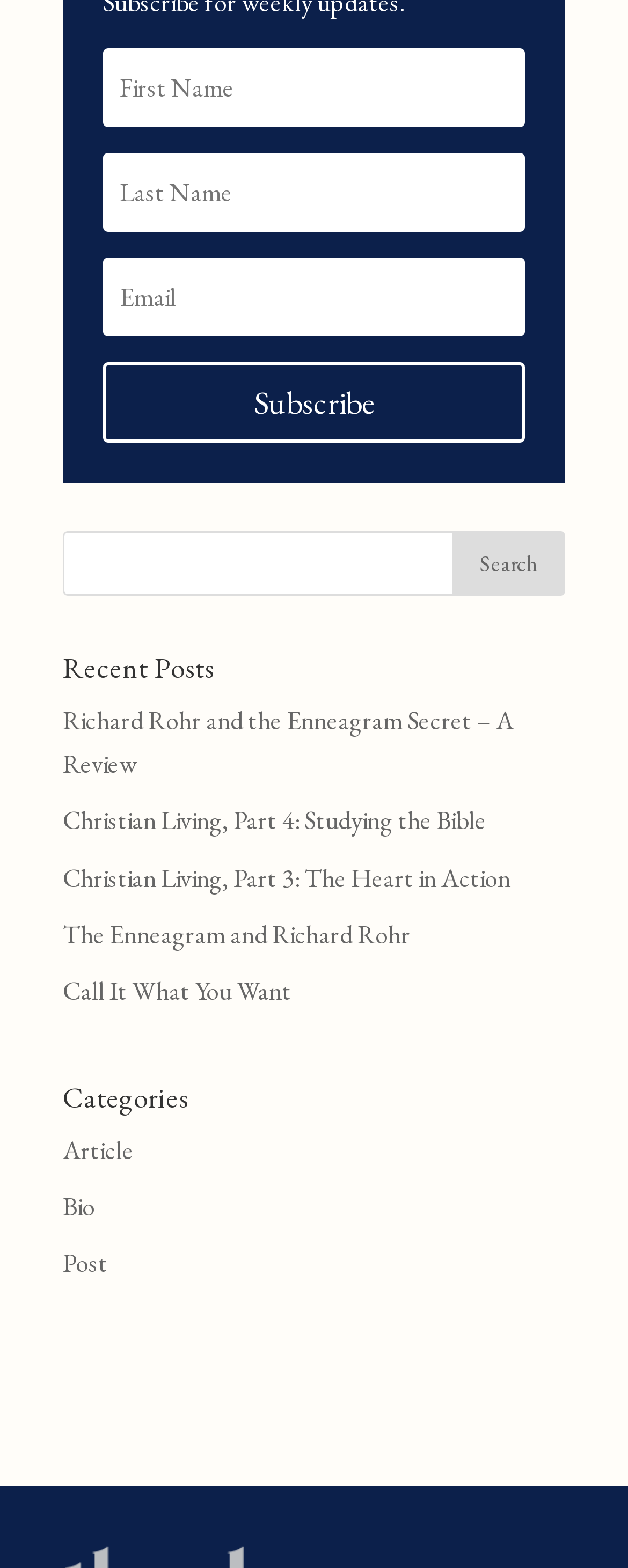Please provide the bounding box coordinates in the format (top-left x, top-left y, bottom-right x, bottom-right y). Remember, all values are floating point numbers between 0 and 1. What is the bounding box coordinate of the region described as: Call It What You Want

[0.1, 0.621, 0.464, 0.643]